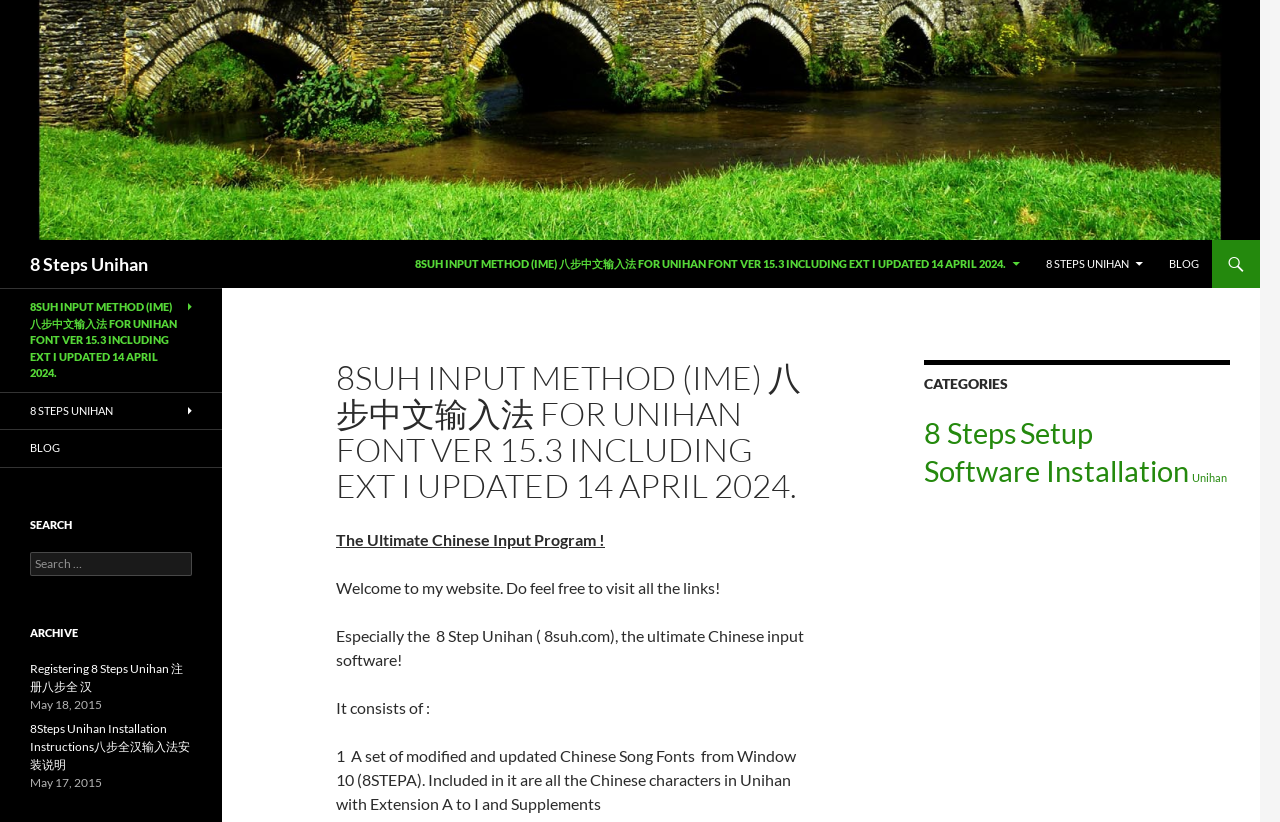How many items are in the '8 Steps' category?
Use the image to give a comprehensive and detailed response to the question.

The number of items in the '8 Steps' category is mentioned in the link '8 Steps (2 items)' under the 'CATEGORIES' heading.